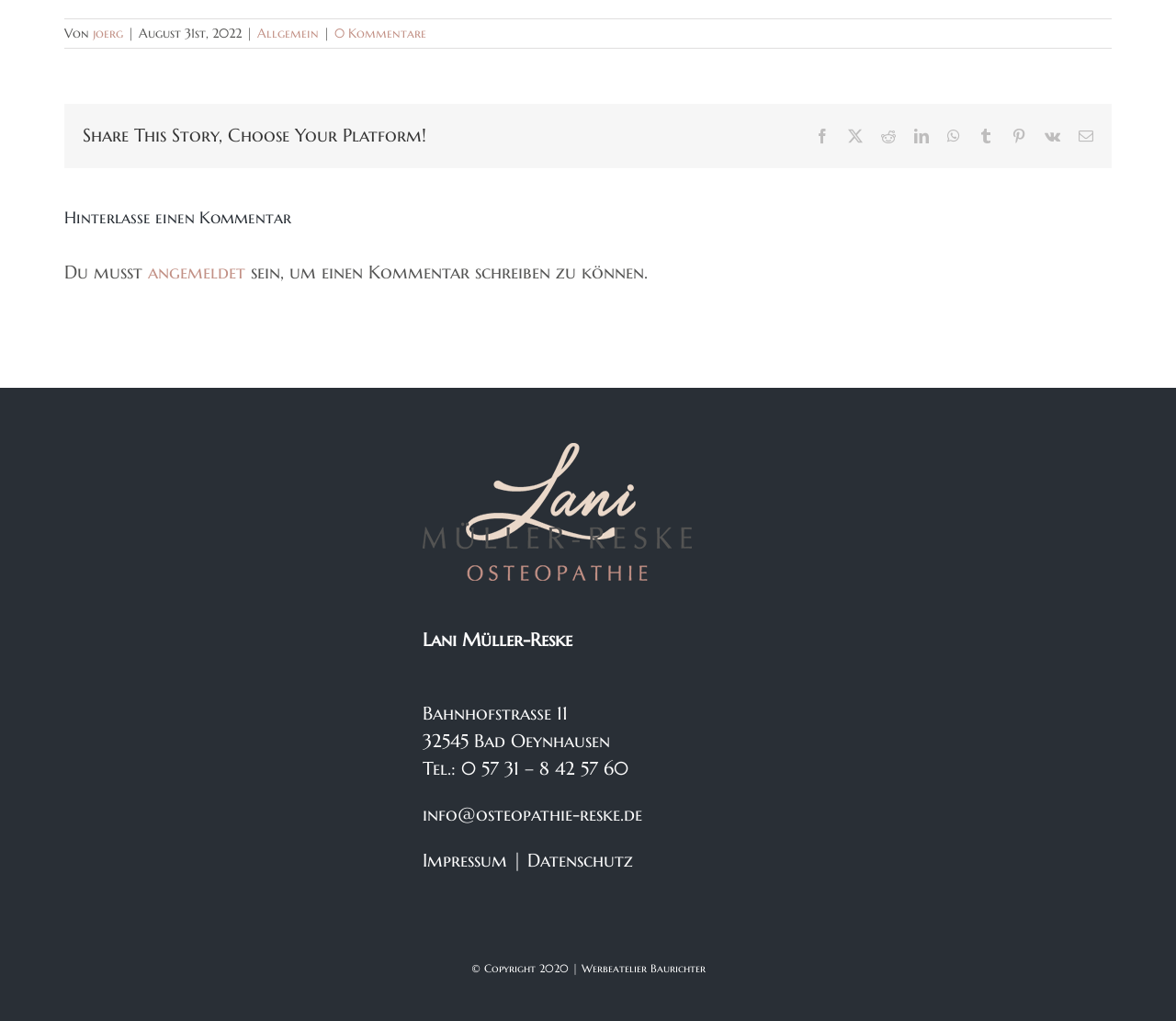Please provide the bounding box coordinates for the element that needs to be clicked to perform the instruction: "Click on the Impressum link". The coordinates must consist of four float numbers between 0 and 1, formatted as [left, top, right, bottom].

[0.359, 0.832, 0.431, 0.854]